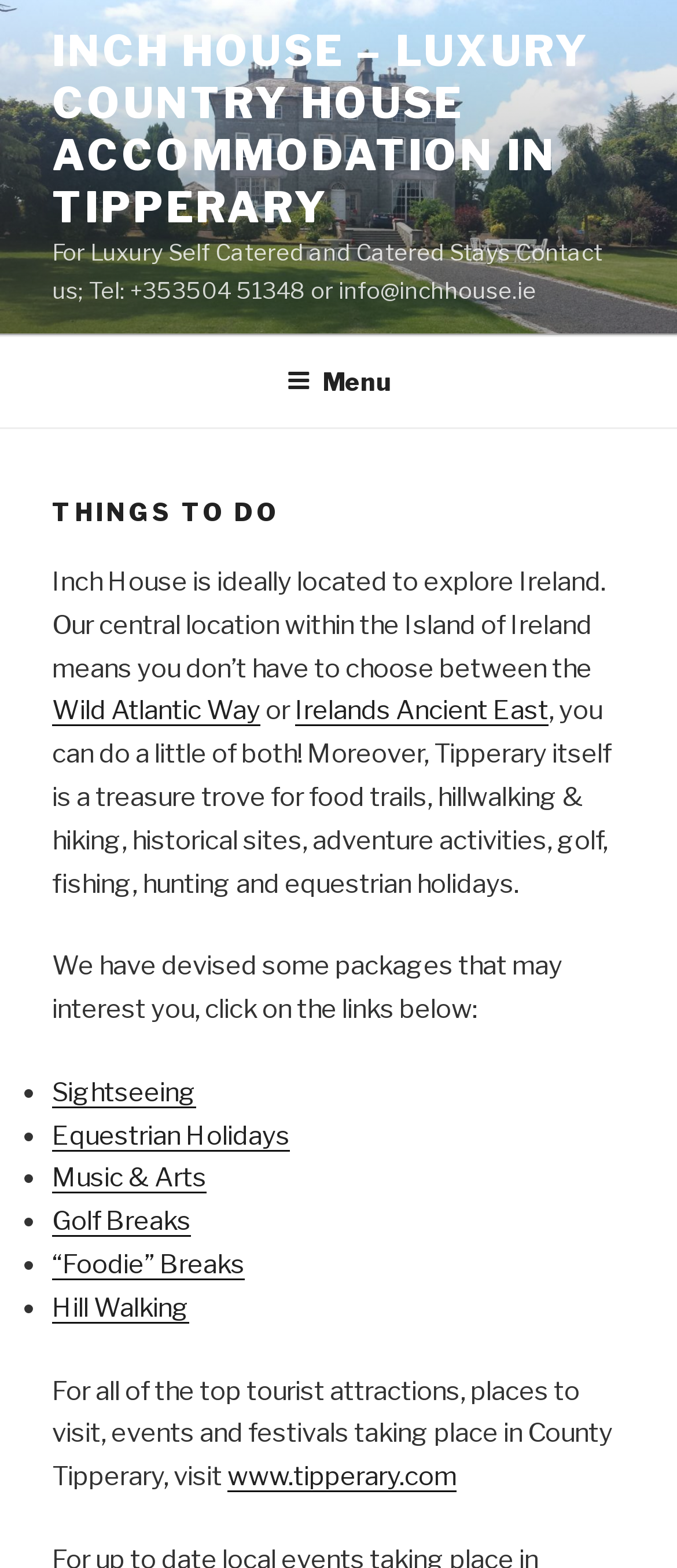Predict the bounding box for the UI component with the following description: "Equestrian Holidays".

[0.077, 0.714, 0.428, 0.734]